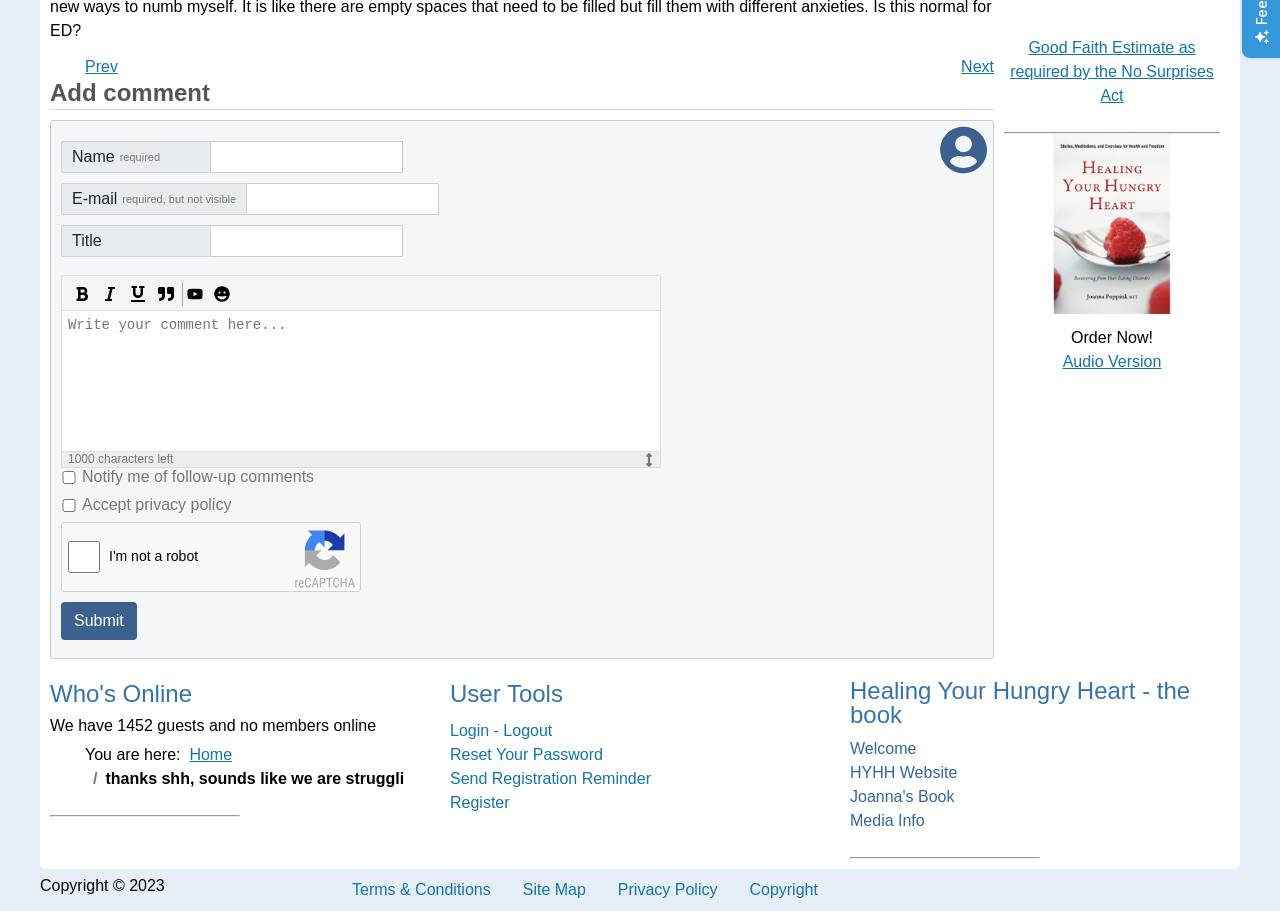Provide the bounding box coordinates of the UI element this sentence describes: "New Jersey".

None